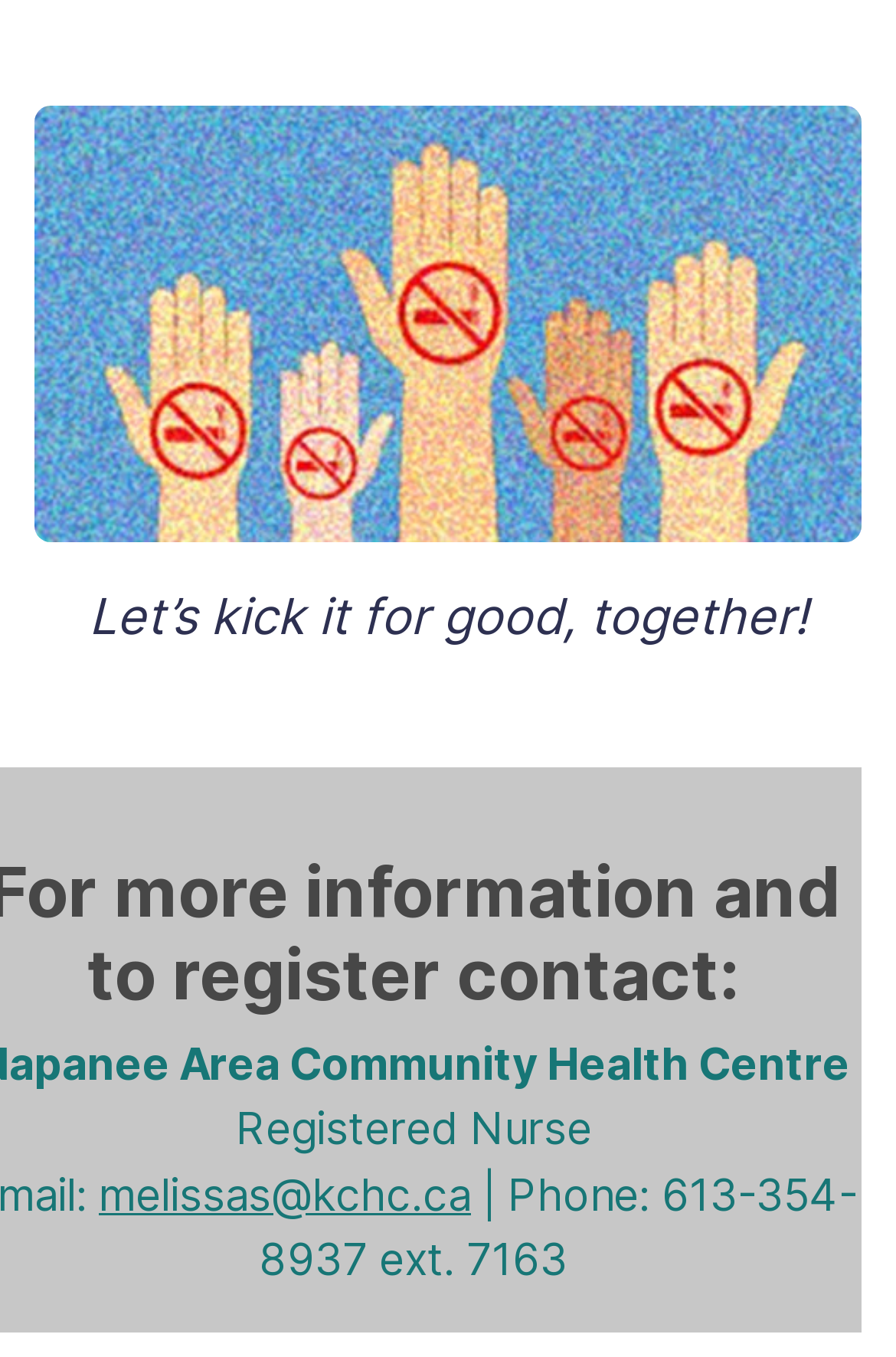Based on the element description "melissas@kchc.ca", predict the bounding box coordinates of the UI element.

[0.11, 0.862, 0.526, 0.9]